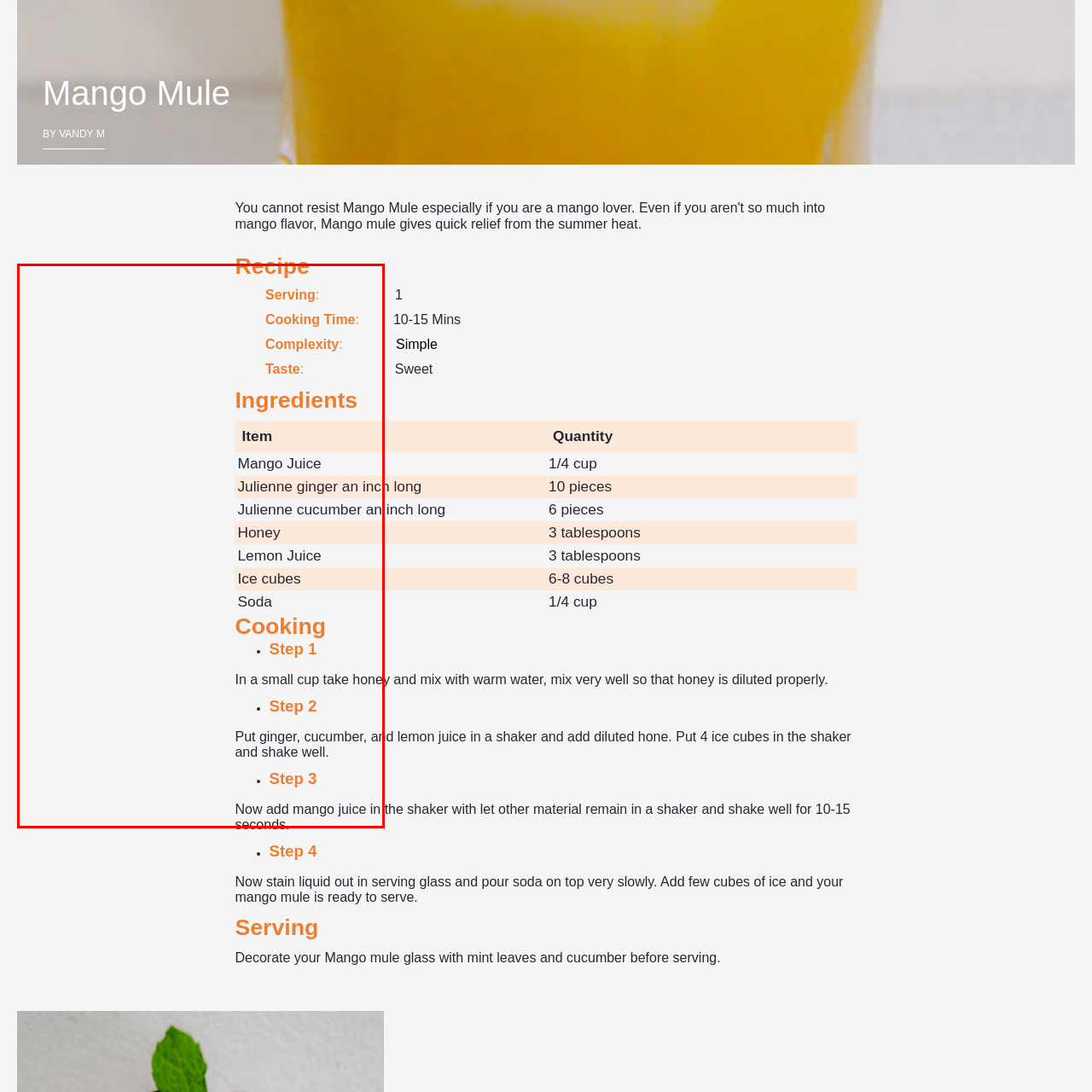What is the purpose of the honey in the recipe?
Inspect the image enclosed by the red bounding box and elaborate on your answer with as much detail as possible based on the visual cues.

The caption instructs to combine honey in a small cup, implying that the honey is used to add sweetness and flavor to the Mango Mule cocktail, rather than serving any other purpose.